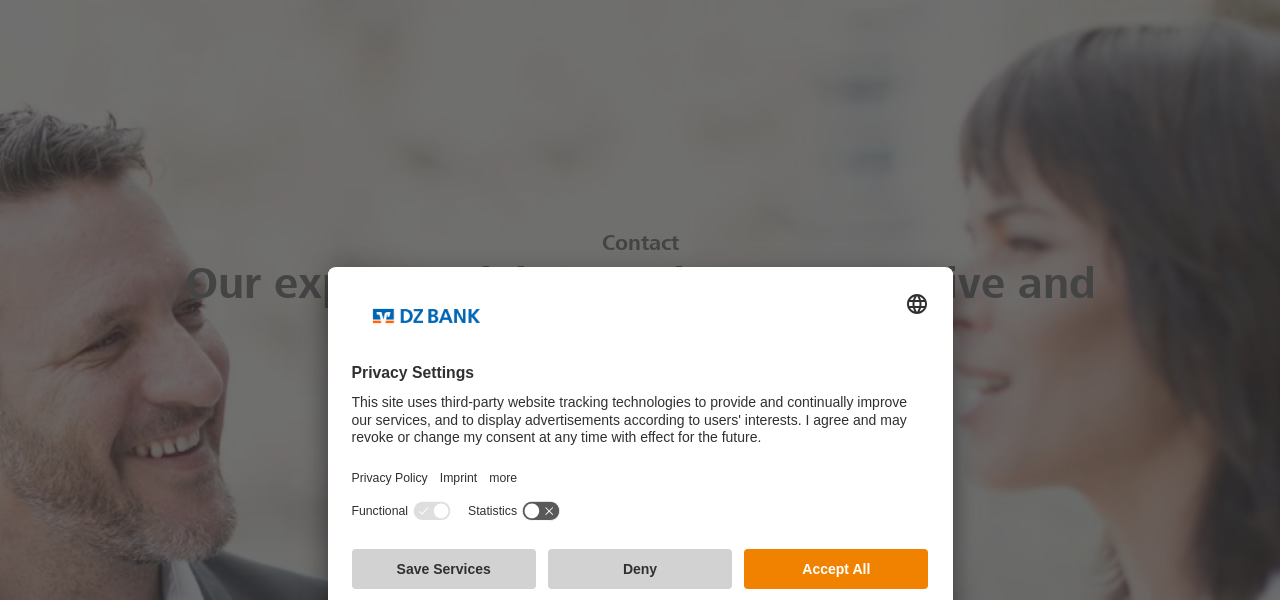Provide an in-depth description of the image you see.

In the image displayed, two individuals are depicted engaging in an animated conversation, illustrating a friendly and collaborative atmosphere. Overlaying the photo is the heading "Our experts advise you in a cooperative and long-term partnership," emphasizing the supportive relationship offered by the contact team. 

In the foreground, a privacy settings dialog from DZ Bank is prominently featured. It discusses the use of third-party tracking technologies aimed at improving services and providing tailored advertisements. The dialog includes options for users to manage their consent regarding "Functional" and "Statistics" tracking. Buttons for "Save Services," "Deny," and "Accept All" are clearly visible, inviting user interaction to configure their privacy preferences. 

This combination of imagery and text conveys a strong message of partnership and consideration for user privacy while showcasing the bank’s commitment to personalized service.